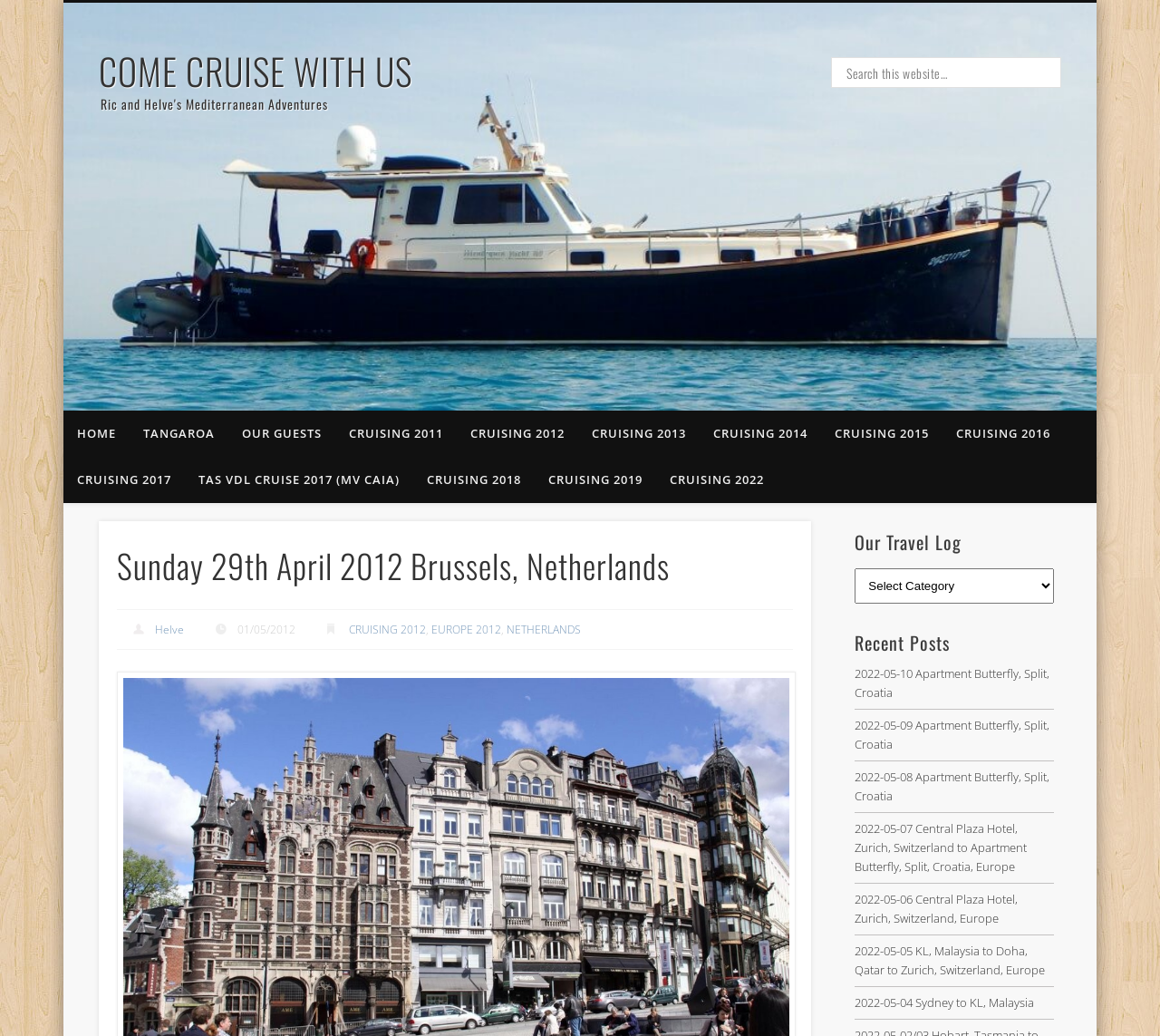Identify the bounding box coordinates of the clickable region necessary to fulfill the following instruction: "Search this website". The bounding box coordinates should be four float numbers between 0 and 1, i.e., [left, top, right, bottom].

[0.717, 0.055, 0.915, 0.085]